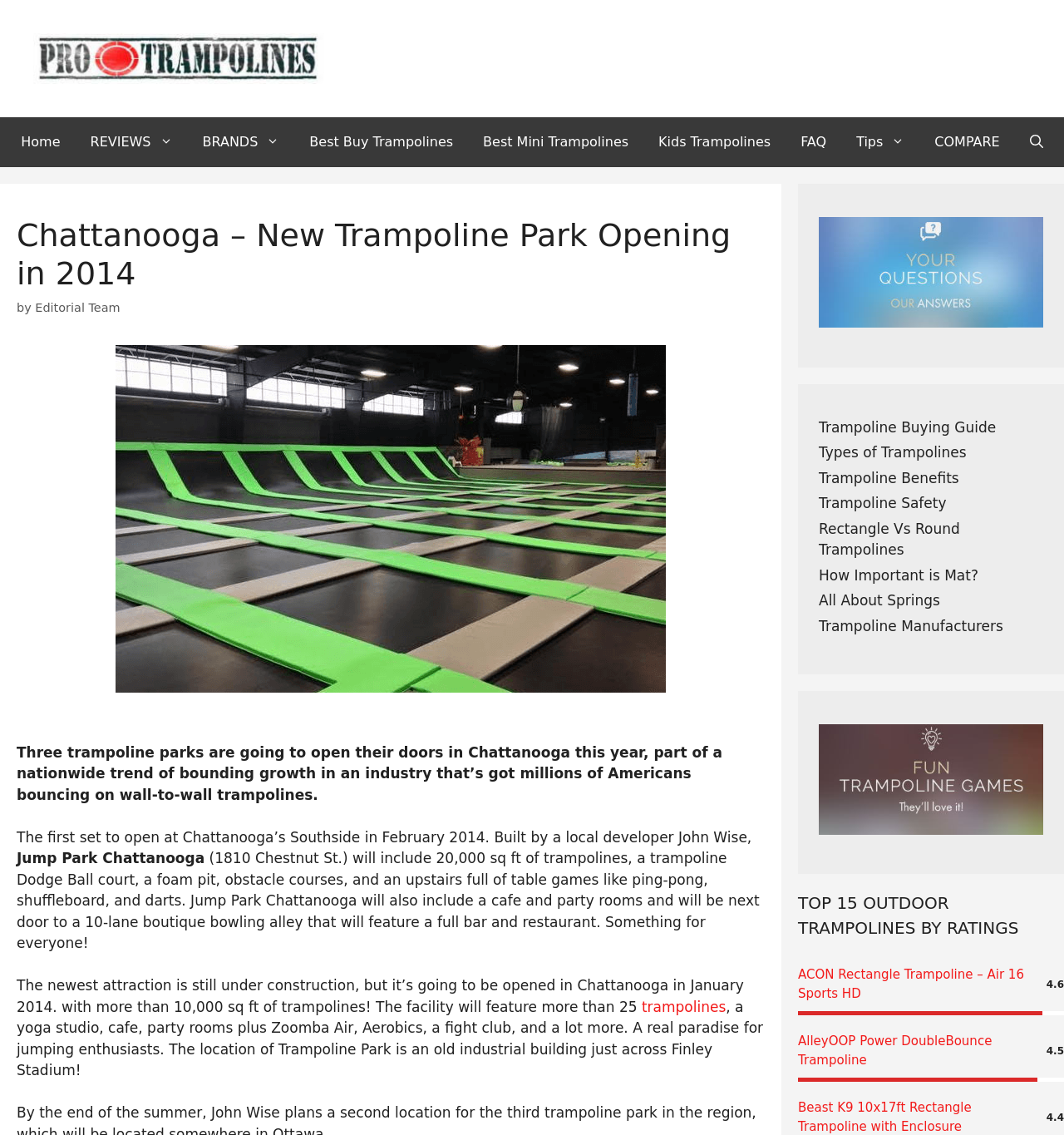Locate the bounding box coordinates of the UI element described by: "Trampoline Buying Guide". The bounding box coordinates should consist of four float numbers between 0 and 1, i.e., [left, top, right, bottom].

[0.77, 0.369, 0.936, 0.384]